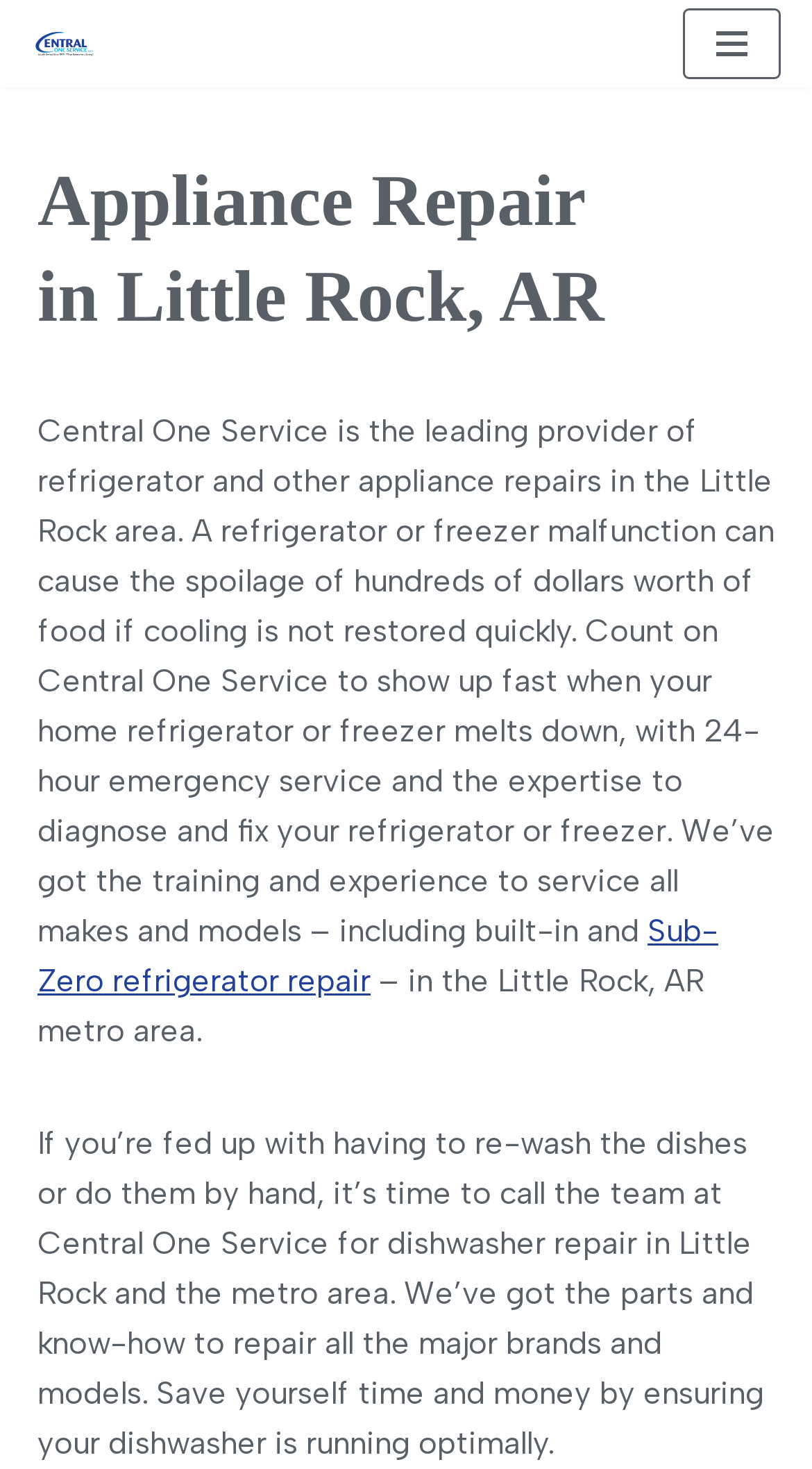What type of appliances do they repair?
Look at the image and answer the question using a single word or phrase.

Refrigerators and dishwashers